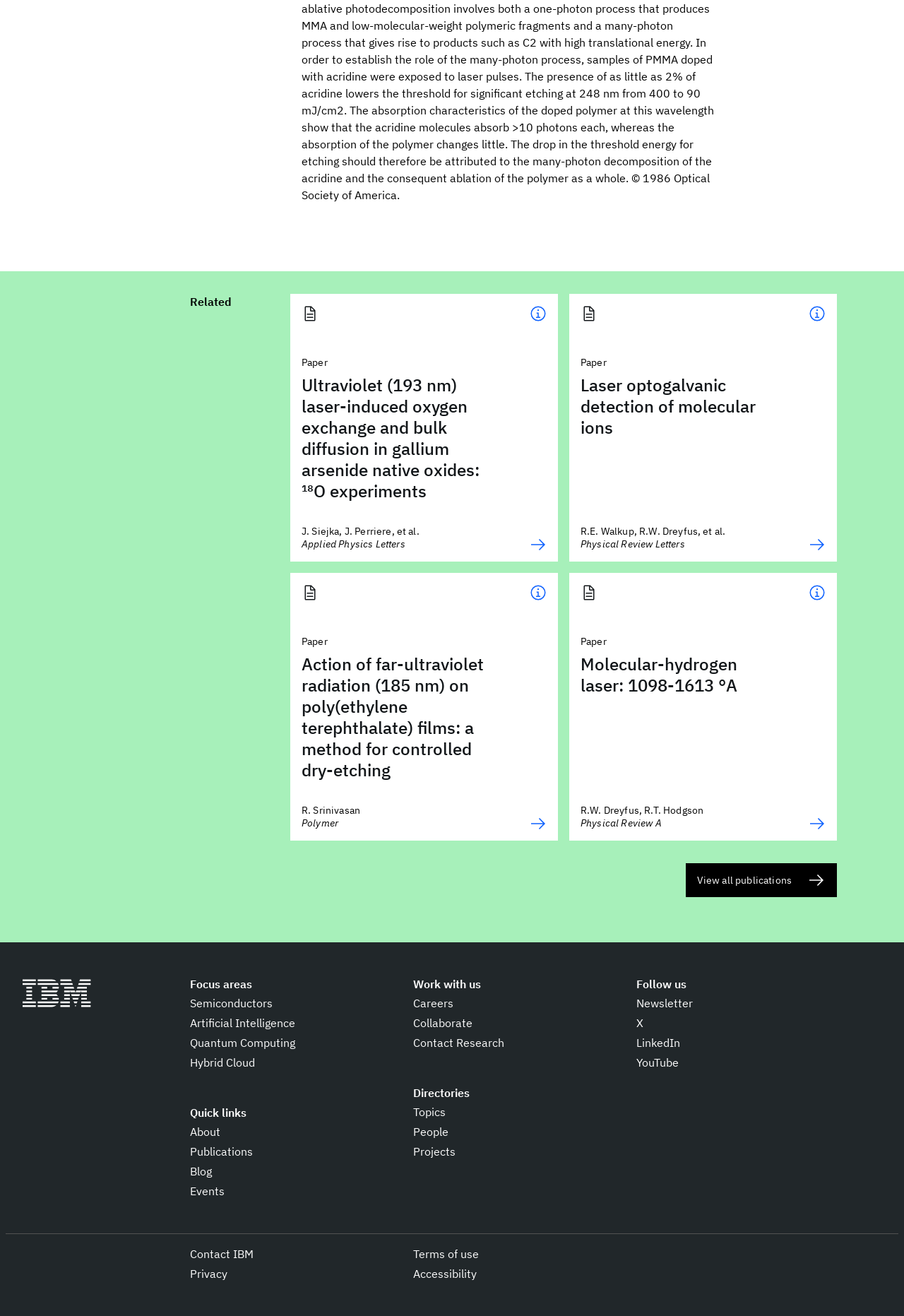Bounding box coordinates should be provided in the format (top-left x, top-left y, bottom-right x, bottom-right y) with all values between 0 and 1. Identify the bounding box for this UI element: Molecular-hydrogen laser: 1098-1613 °A

[0.642, 0.496, 0.861, 0.529]